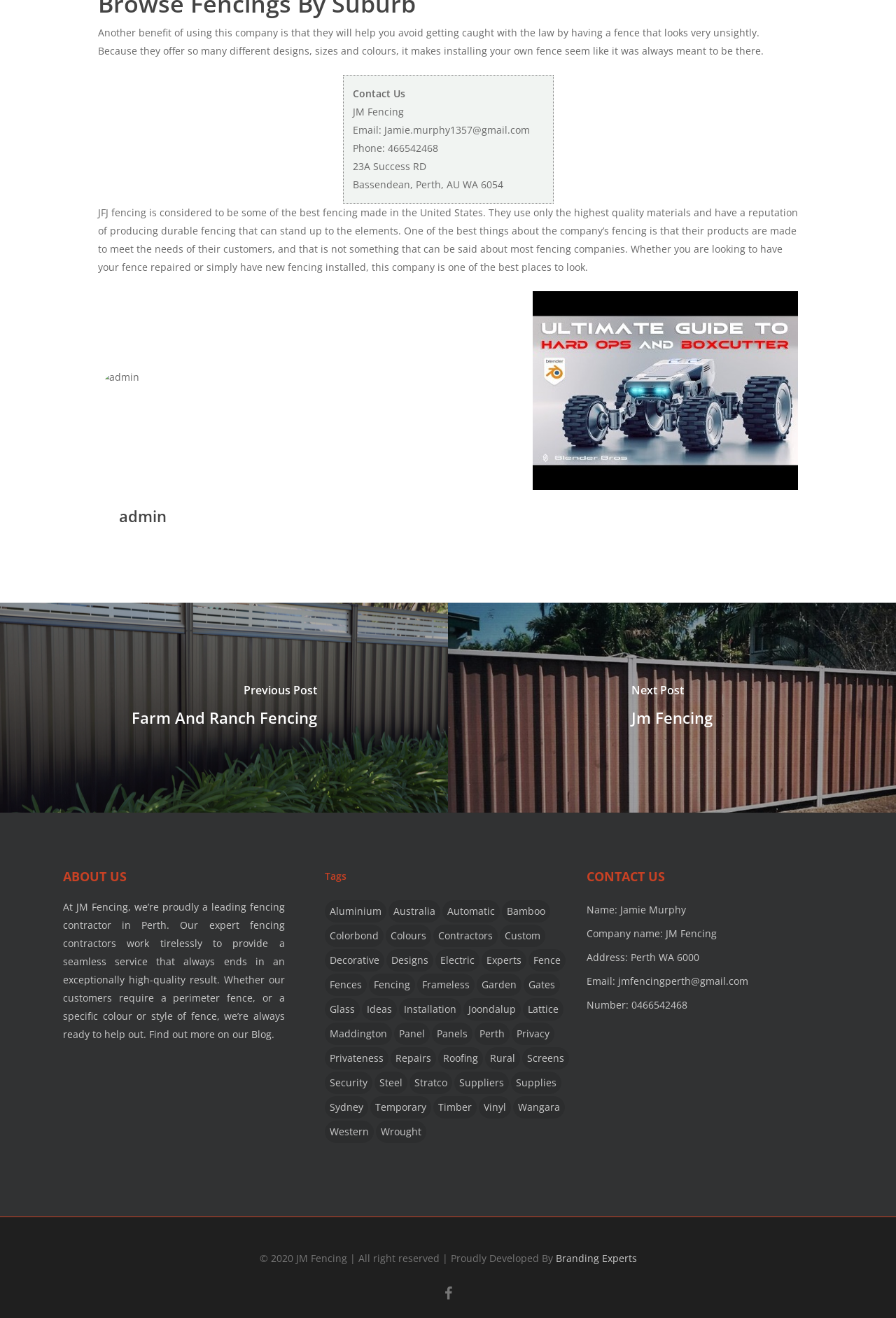Respond to the question below with a single word or phrase: What is the purpose of the company's fencing products?

To meet customer needs